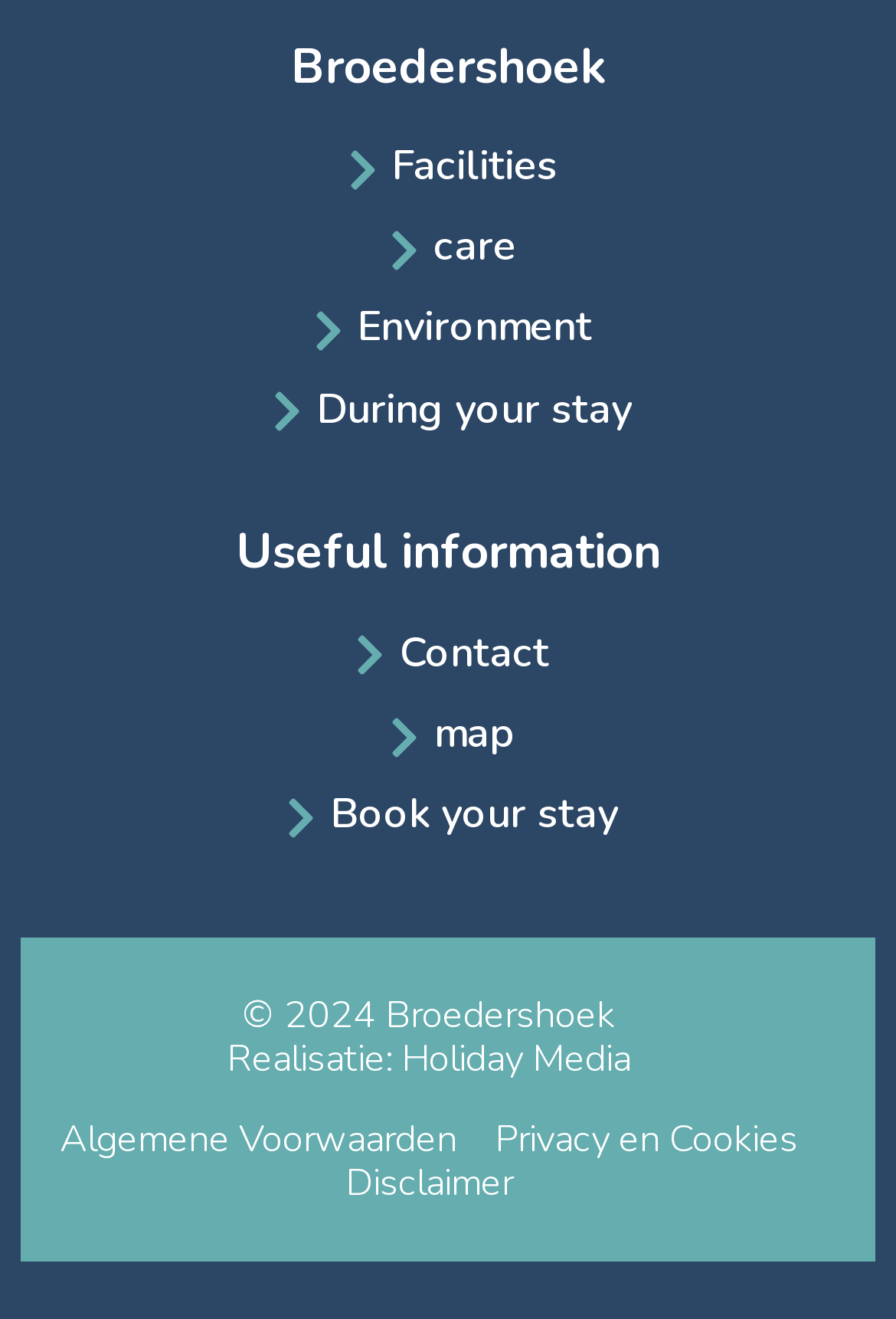Show me the bounding box coordinates of the clickable region to achieve the task as per the instruction: "View the map".

[0.426, 0.535, 0.574, 0.577]